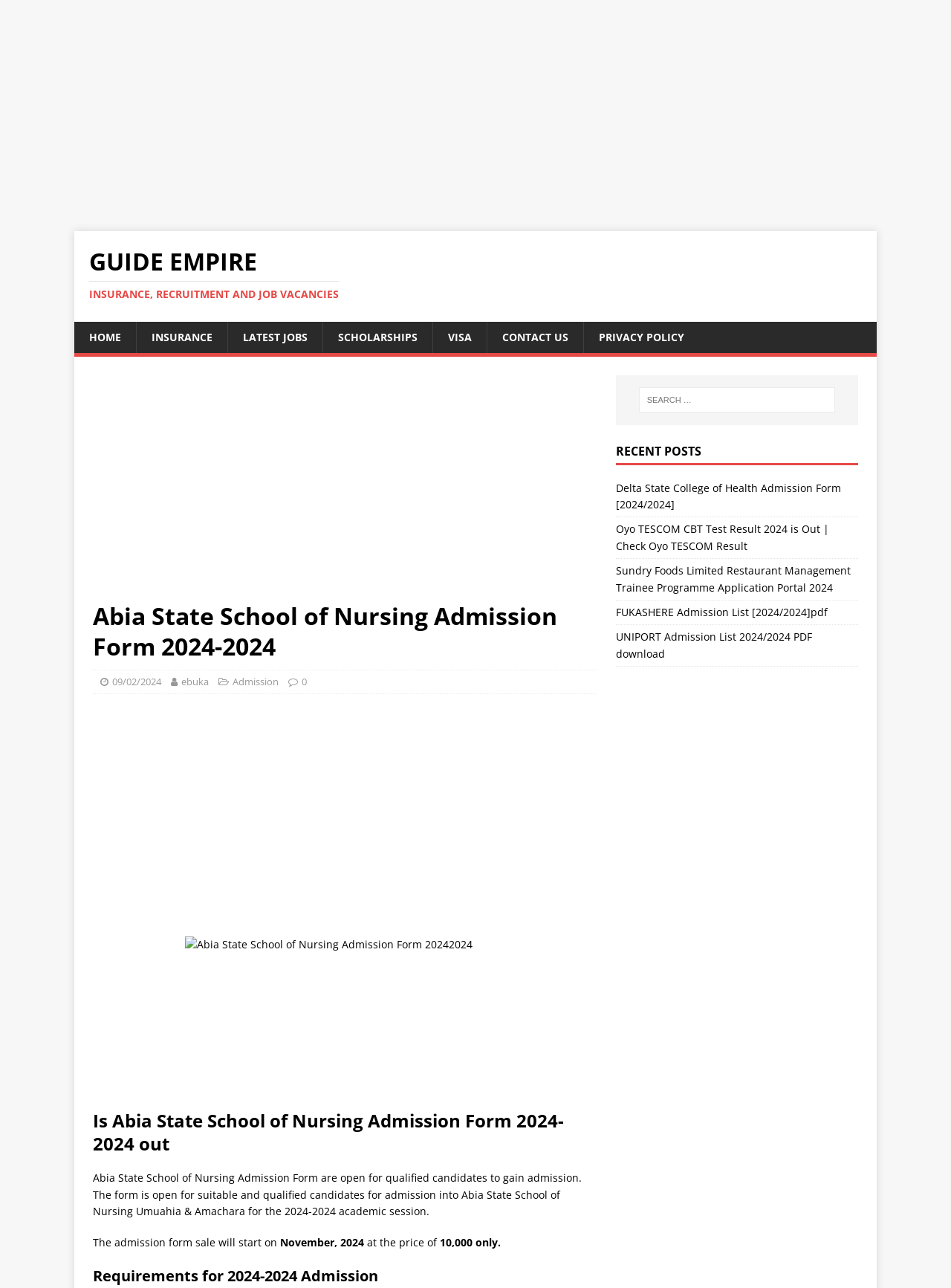Determine the bounding box coordinates of the UI element described below. Use the format (top-left x, top-left y, bottom-right x, bottom-right y) with floating point numbers between 0 and 1: aria-label="Advertisement" name="aswift_4" title="Advertisement"

[0.0, 0.0, 0.262, 0.162]